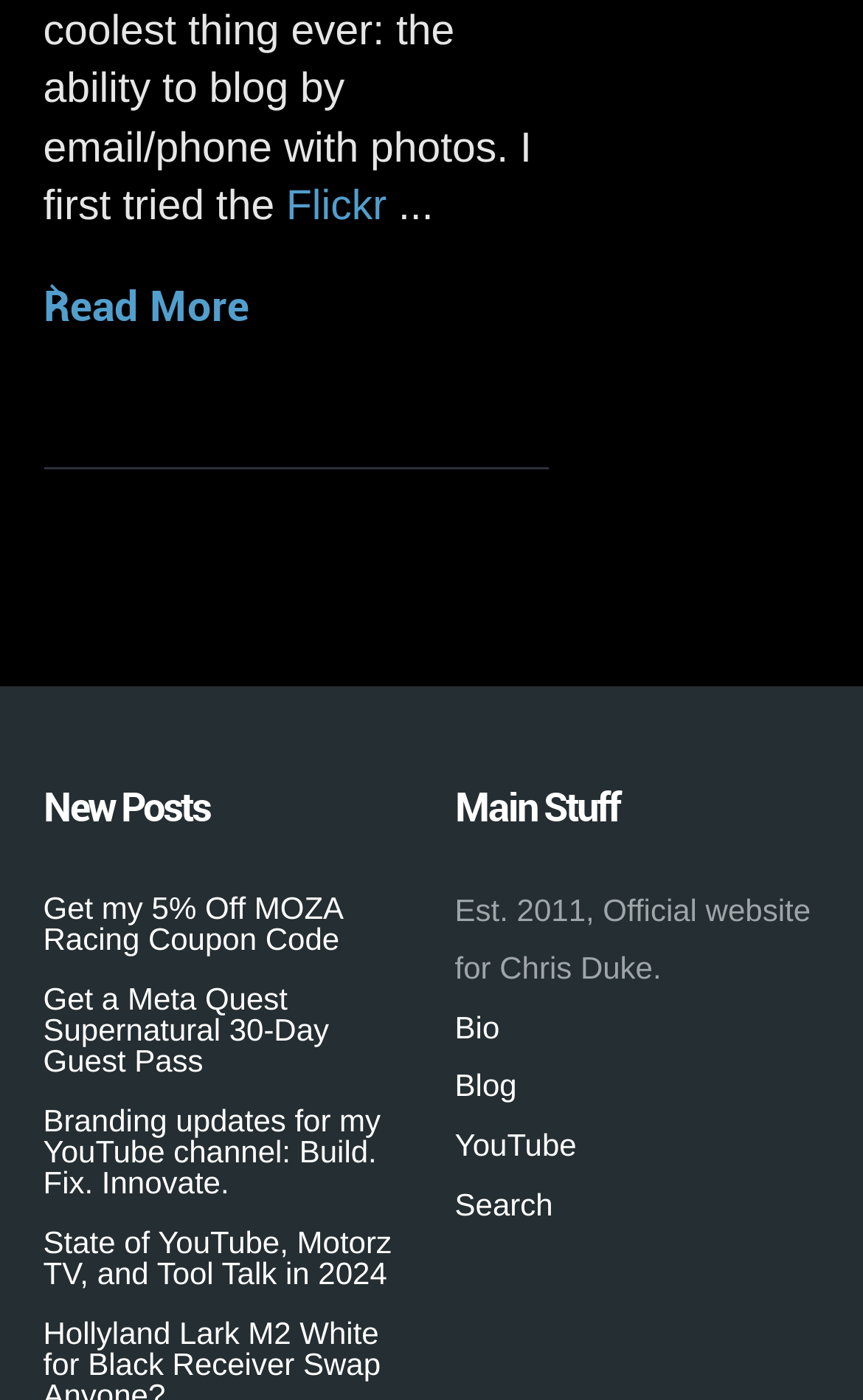Find the bounding box coordinates for the area that should be clicked to accomplish the instruction: "Visit the YouTube channel".

[0.527, 0.805, 0.668, 0.83]